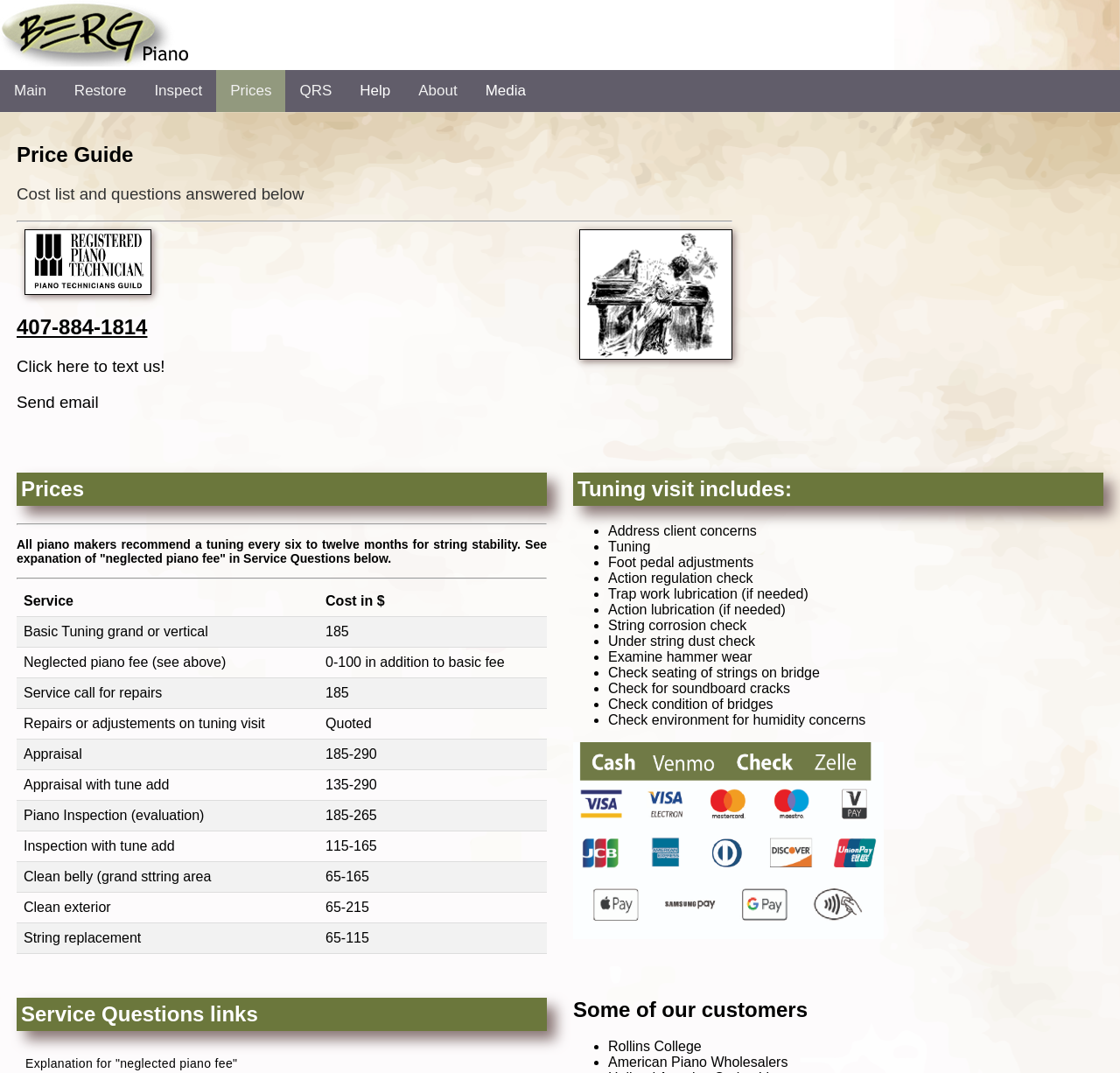What is the cost of basic tuning for a grand or vertical piano? Based on the screenshot, please respond with a single word or phrase.

$185